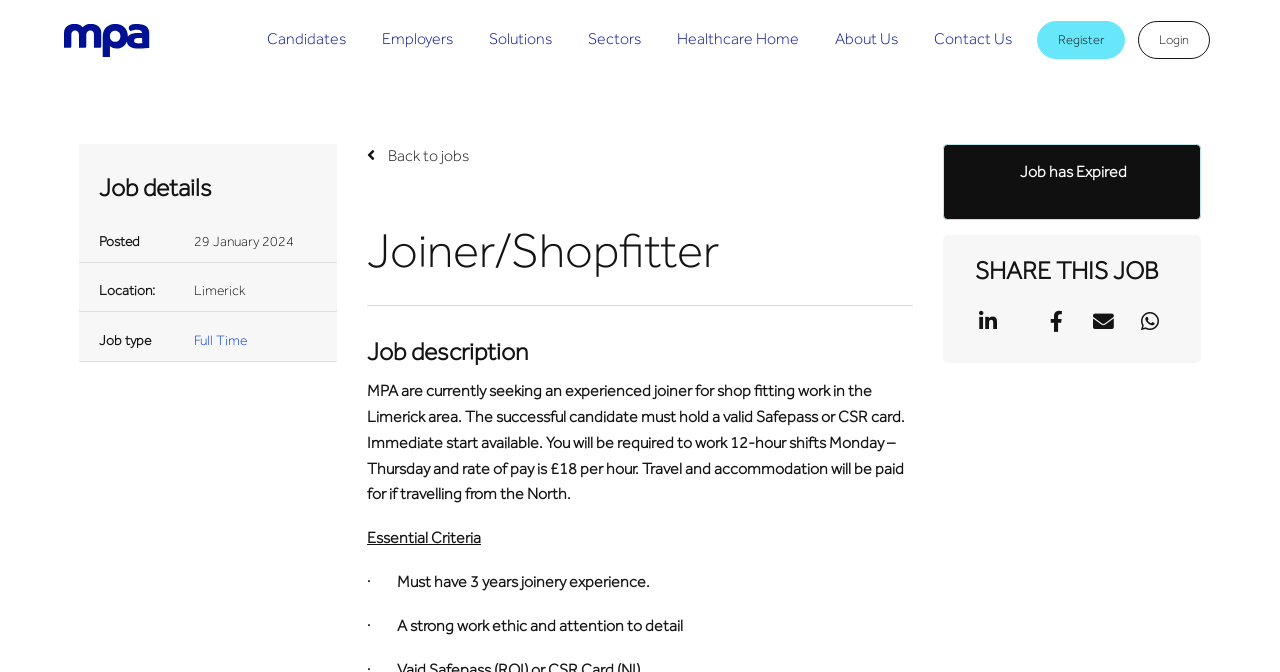Identify the bounding box coordinates for the region of the element that should be clicked to carry out the instruction: "Click on the 'Candidates' link". The bounding box coordinates should be four float numbers between 0 and 1, i.e., [left, top, right, bottom].

[0.209, 0.045, 0.271, 0.071]